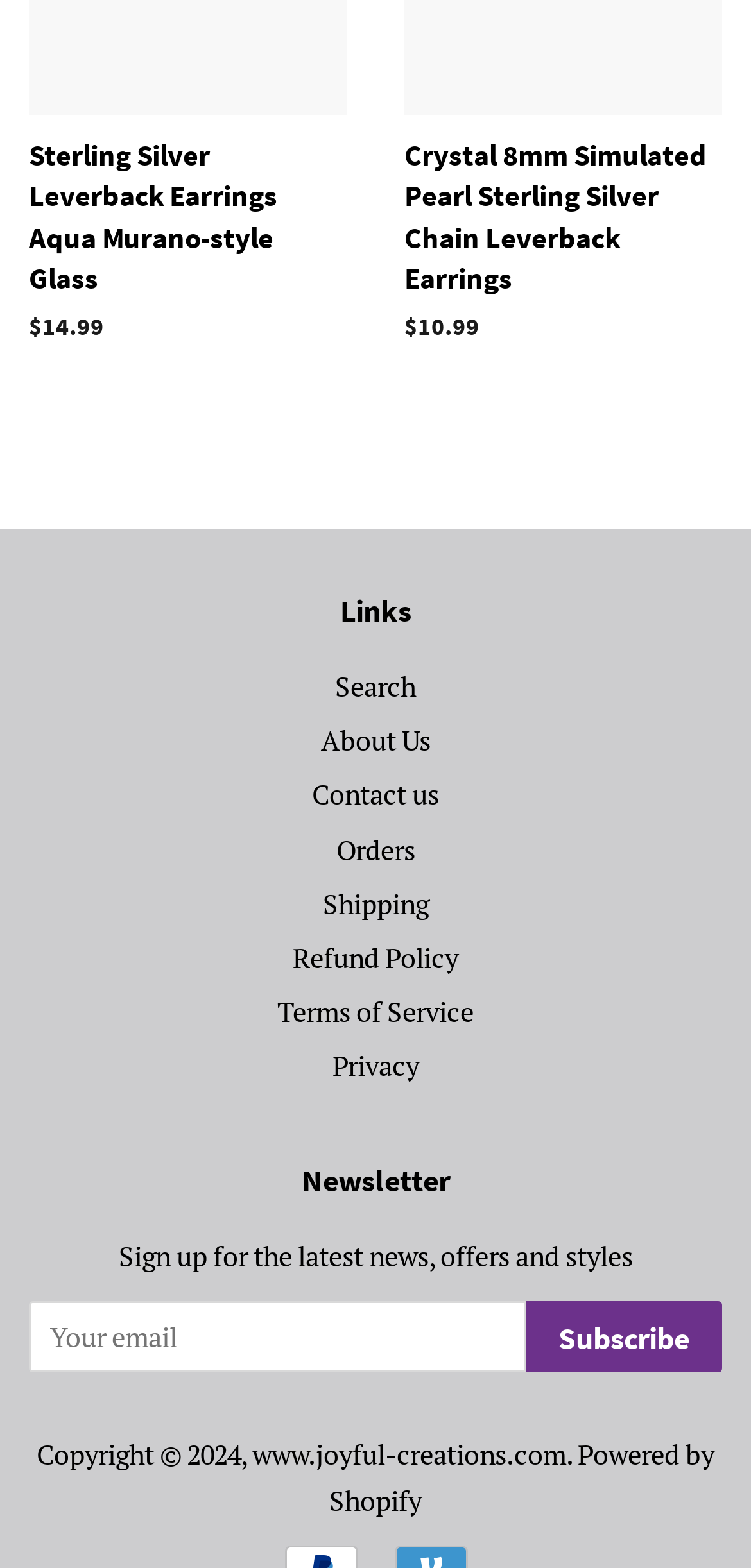Please provide the bounding box coordinates for the element that needs to be clicked to perform the following instruction: "Read the refund policy". The coordinates should be given as four float numbers between 0 and 1, i.e., [left, top, right, bottom].

[0.39, 0.599, 0.61, 0.622]